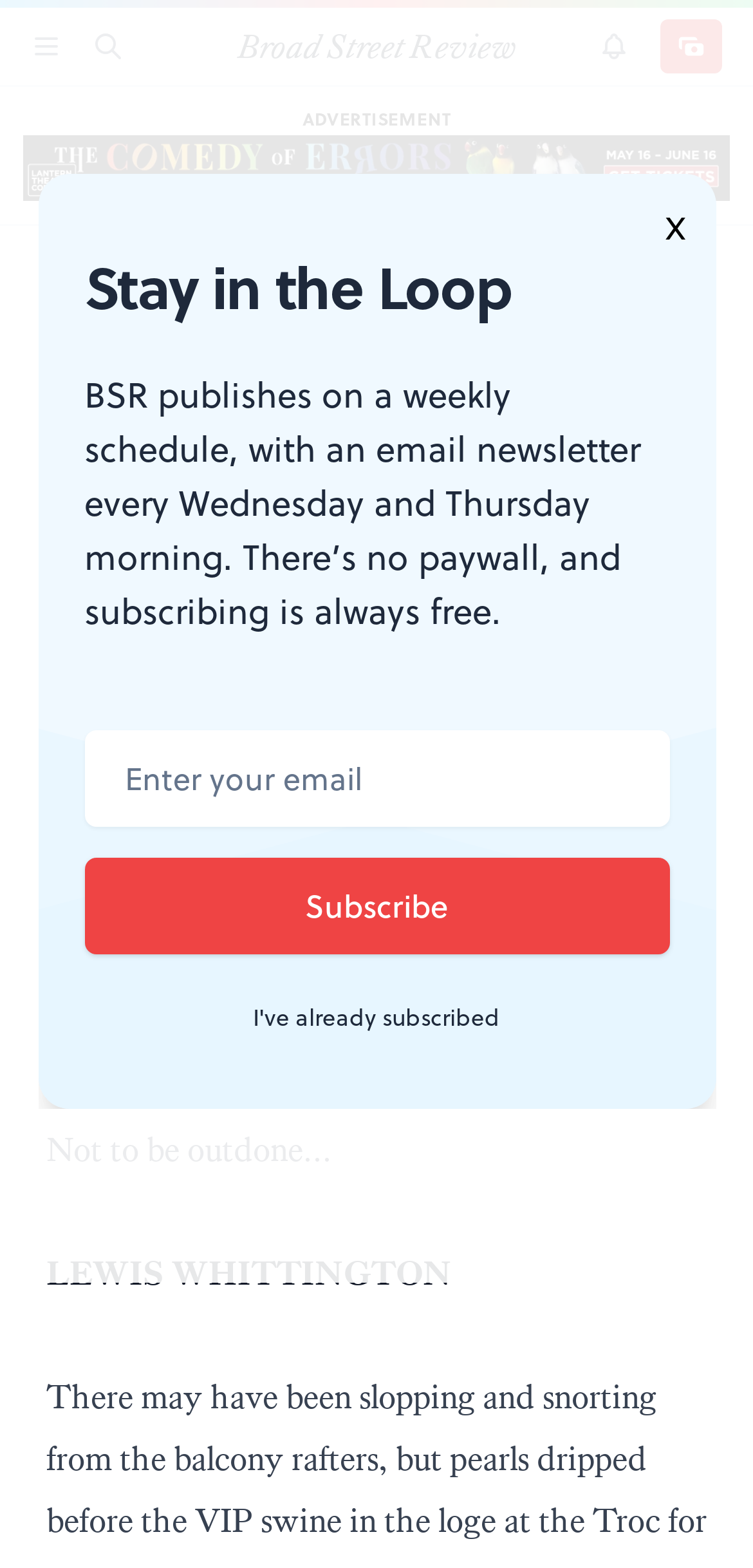What is the category of the article?
Using the visual information, respond with a single word or phrase.

Theater